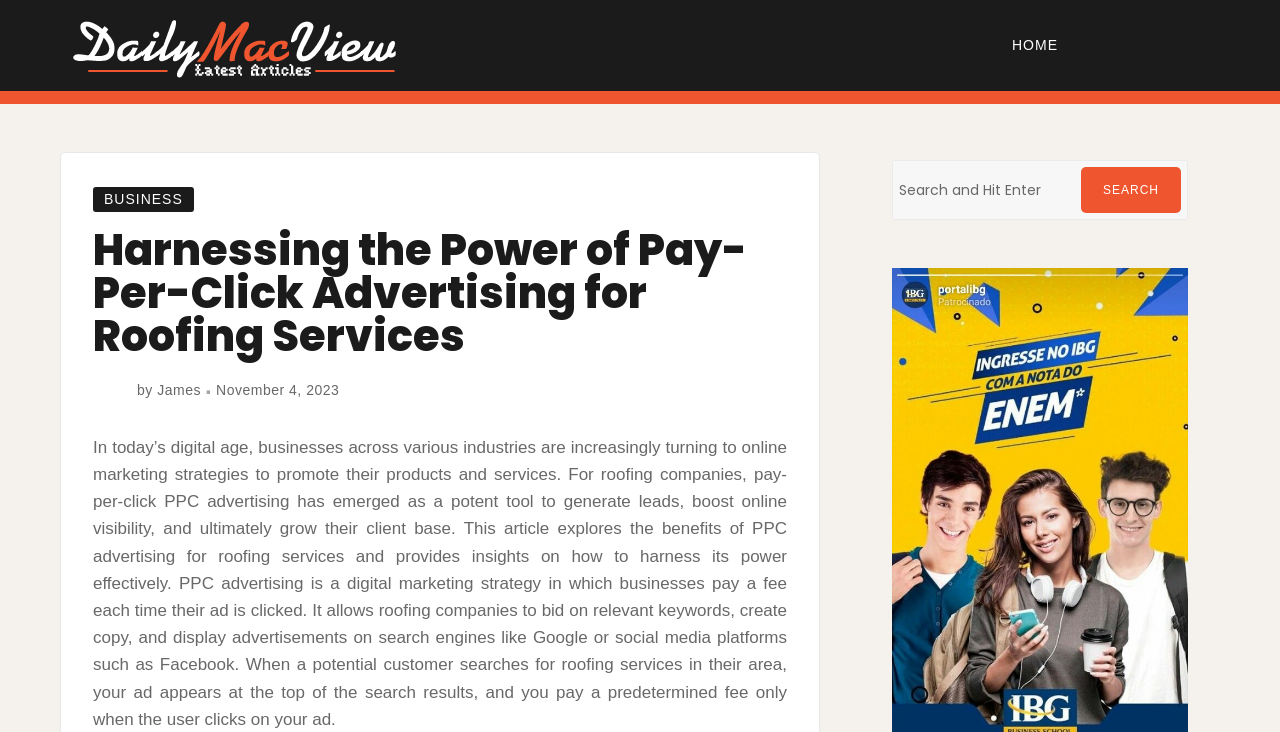Please determine the bounding box coordinates of the element's region to click for the following instruction: "Read about applications".

None